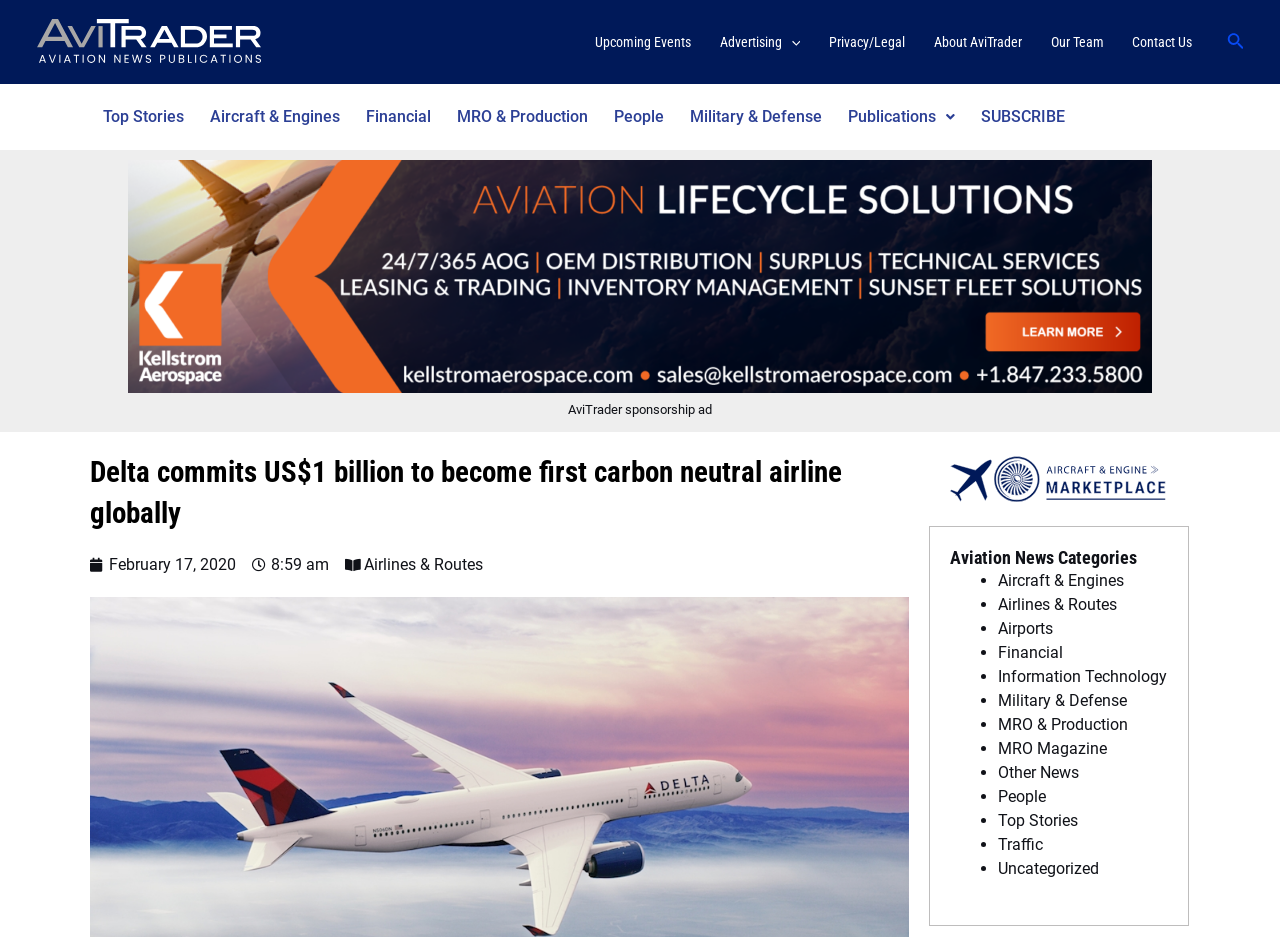Please identify the bounding box coordinates of the area I need to click to accomplish the following instruction: "Open the 'Upcoming Events' page".

[0.454, 0.041, 0.551, 0.051]